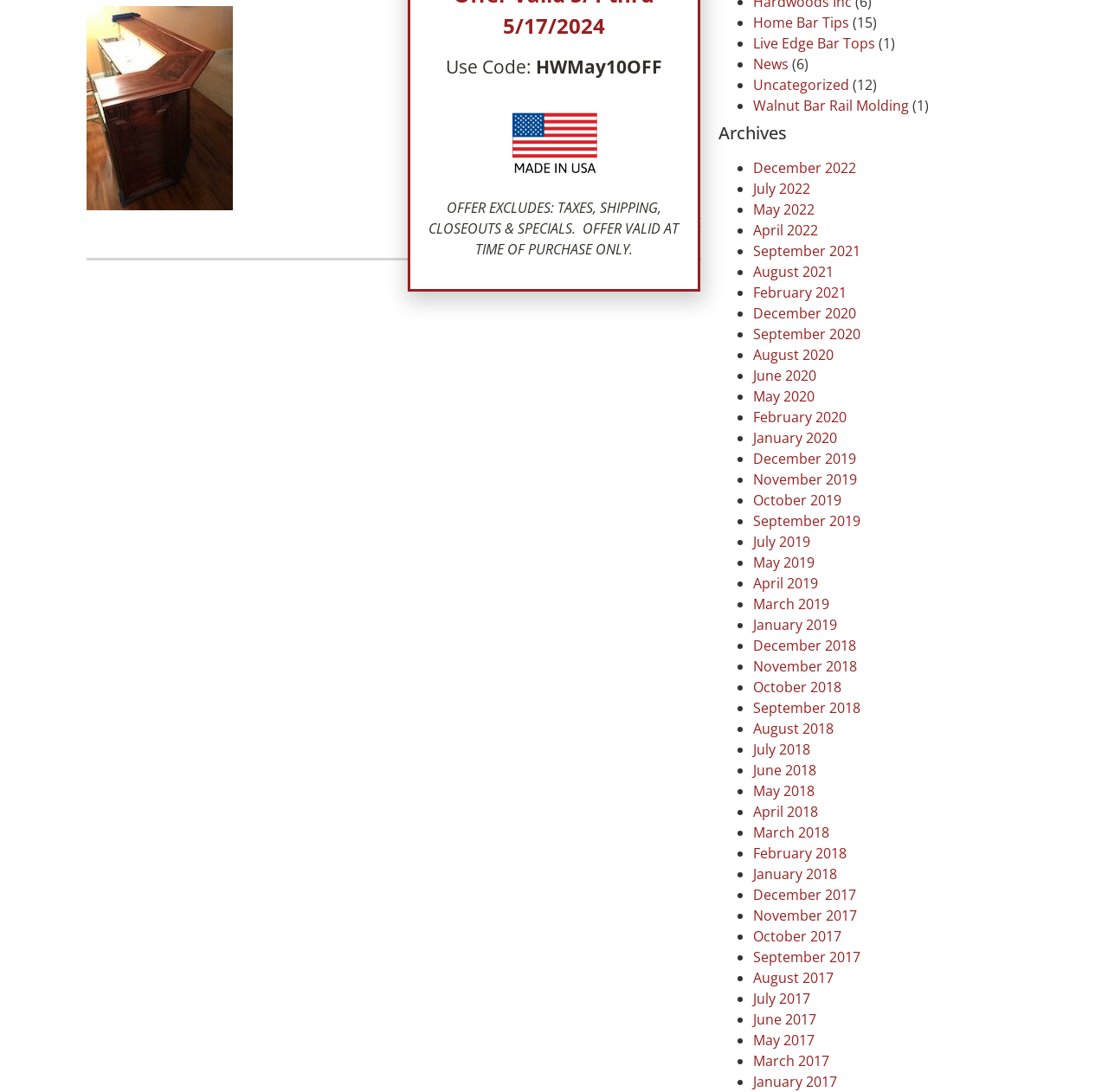Using the description: "News", identify the bounding box of the corresponding UI element in the screenshot.

[0.68, 0.05, 0.712, 0.067]